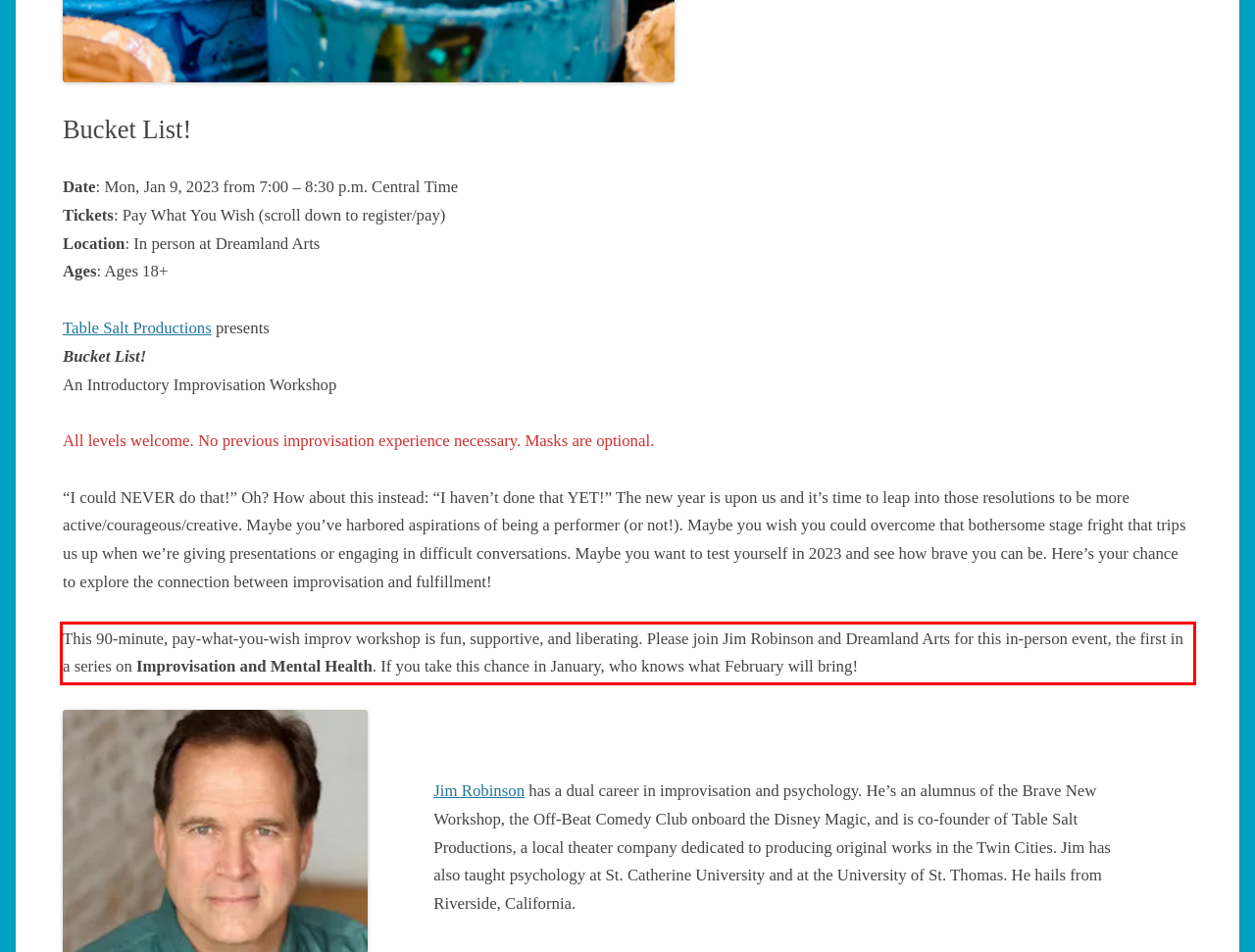Within the screenshot of a webpage, identify the red bounding box and perform OCR to capture the text content it contains.

This 90-minute, pay-what-you-wish improv workshop is fun, supportive, and liberating. Please join Jim Robinson and Dreamland Arts for this in-person event, the first in a series on Improvisation and Mental Health. If you take this chance in January, who knows what February will bring!